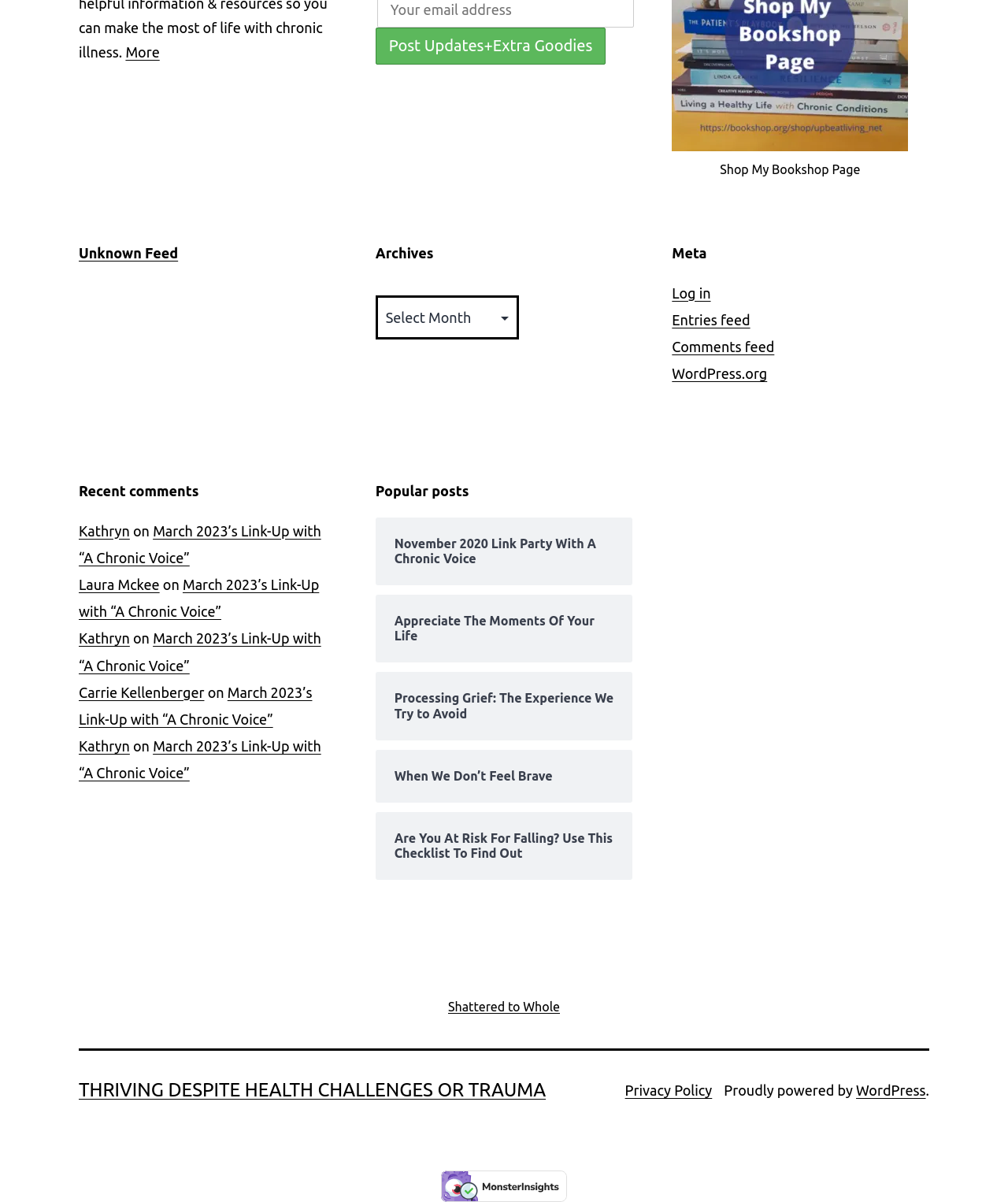What is the name of the blog?
Based on the screenshot, provide your answer in one word or phrase.

Shattered to Whole